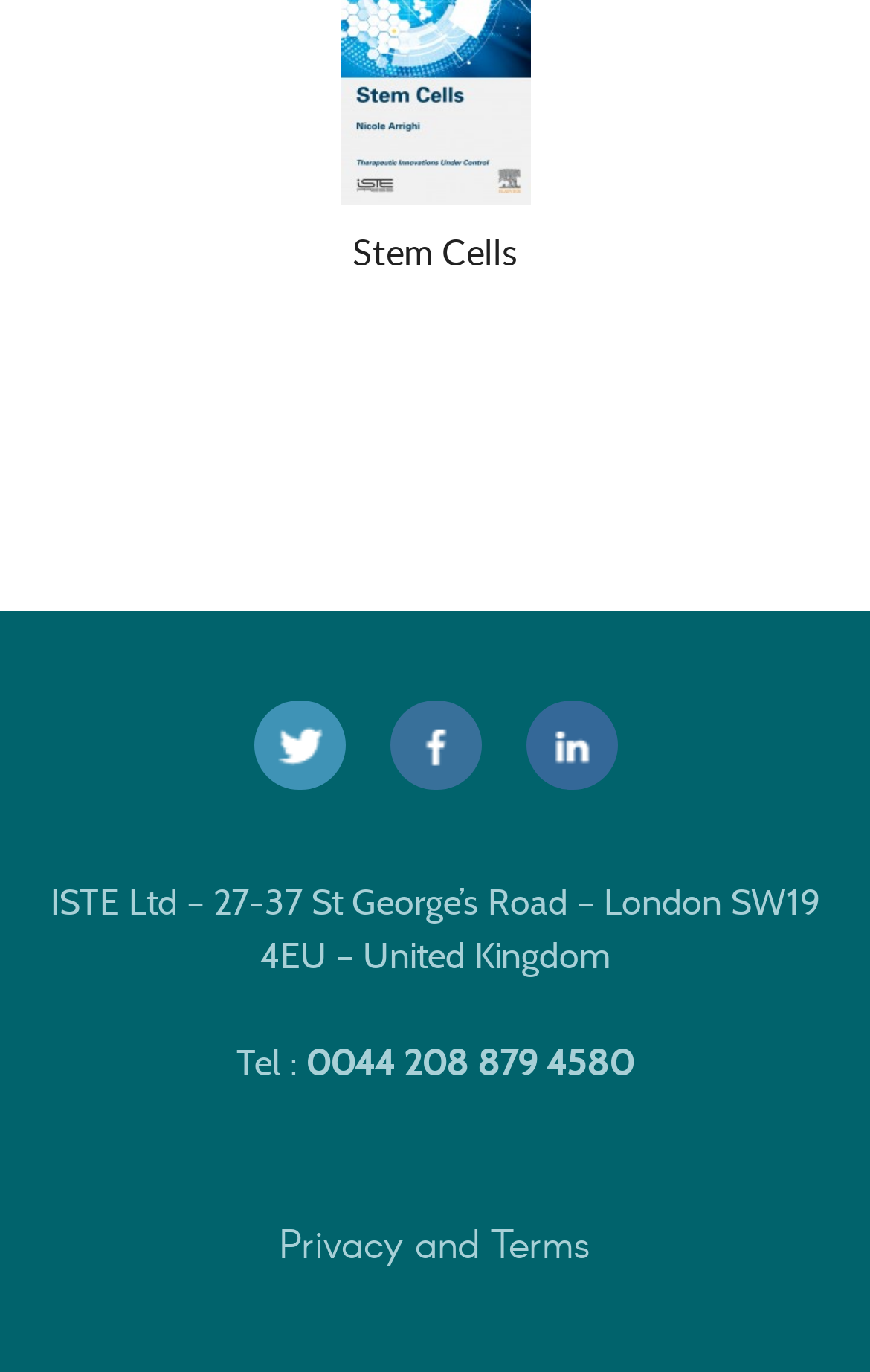Locate and provide the bounding box coordinates for the HTML element that matches this description: "title="Linked In"".

[0.604, 0.51, 0.709, 0.576]